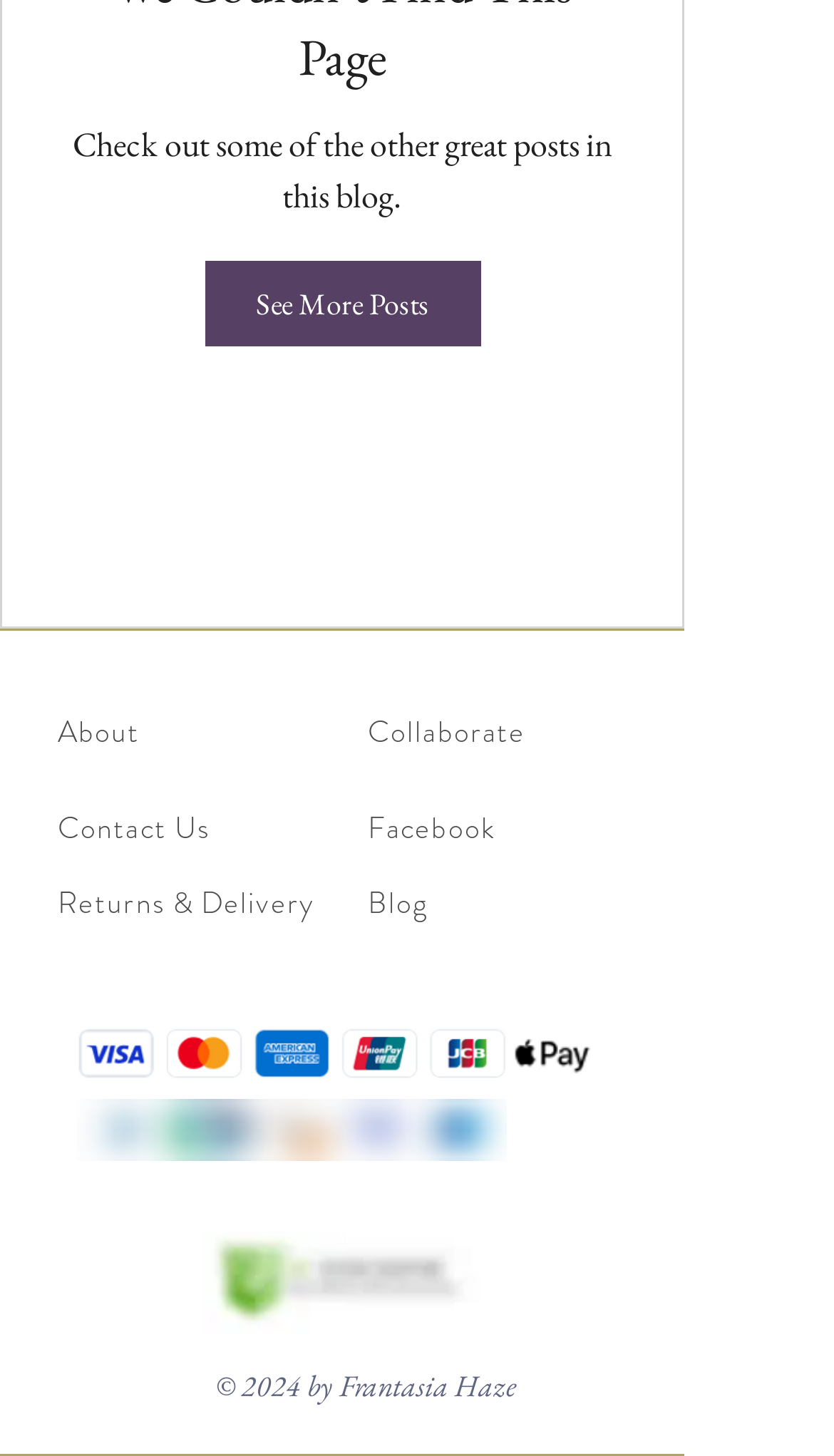Using the provided element description: "Facebook", identify the bounding box coordinates. The coordinates should be four floats between 0 and 1 in the order [left, top, right, bottom].

[0.441, 0.556, 0.594, 0.582]